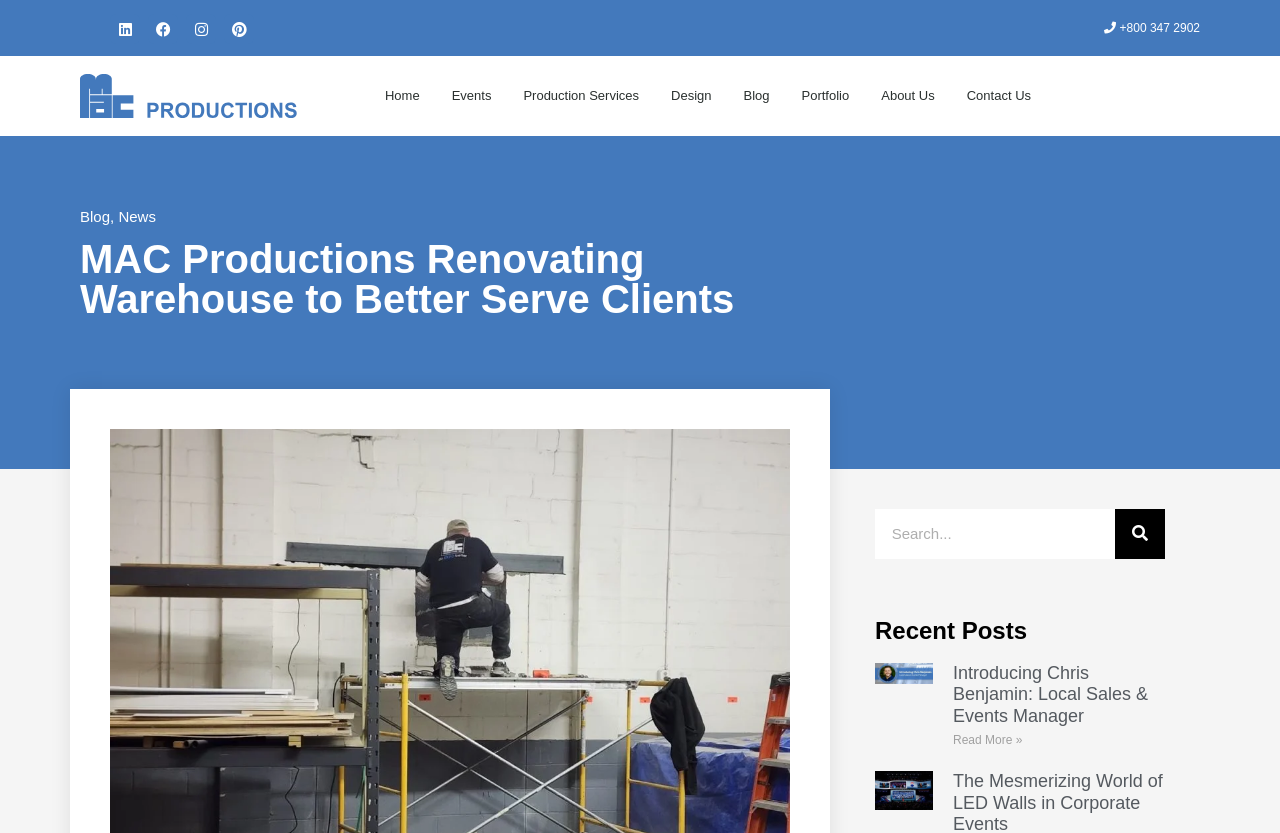Could you indicate the bounding box coordinates of the region to click in order to complete this instruction: "Visit the Facebook page".

[0.116, 0.017, 0.139, 0.053]